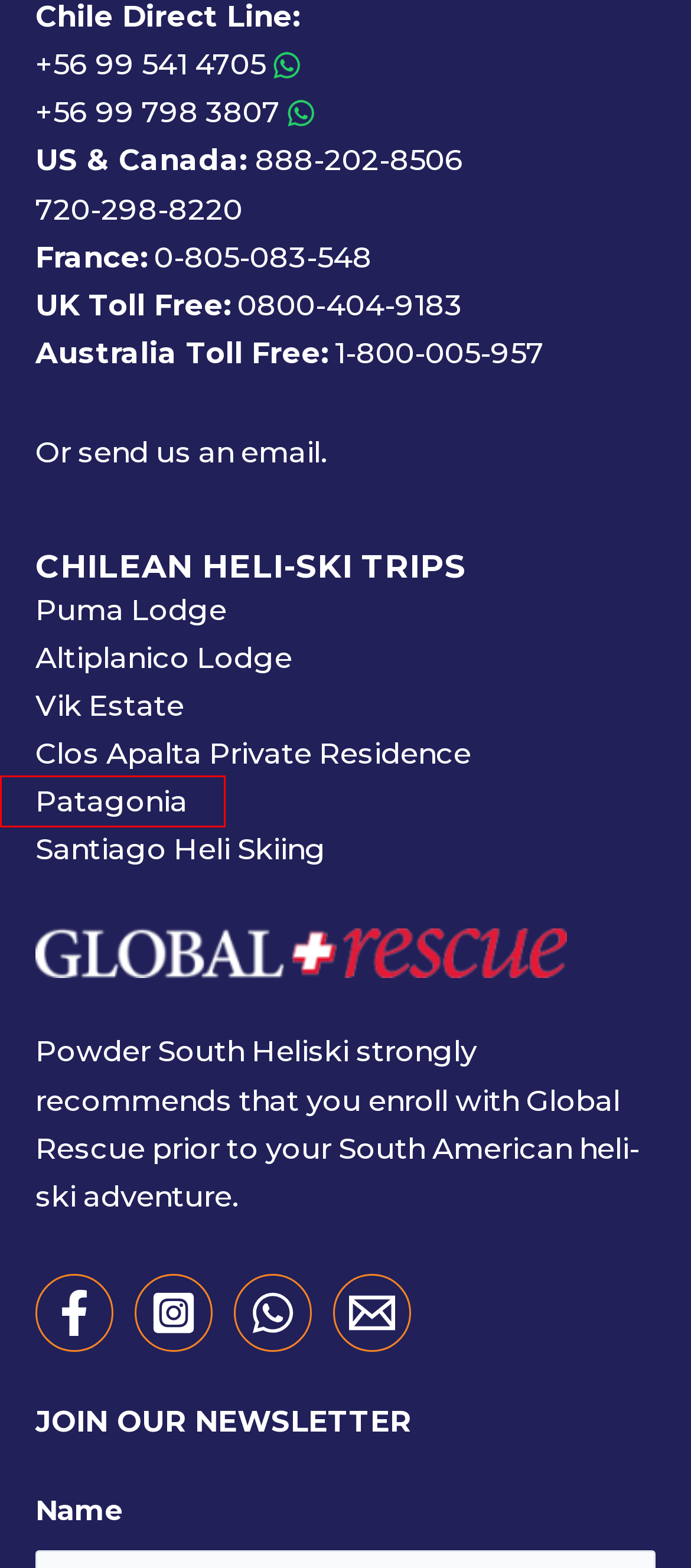You are provided a screenshot of a webpage featuring a red bounding box around a UI element. Choose the webpage description that most accurately represents the new webpage after clicking the element within the red bounding box. Here are the candidates:
A. Altiplanico Lodge - Powder South
B. Uman Lodge - Powder South
C. Santiago Heli Ski Packages - Powder South
D. Contact Us - Powder South
E. Puma Lodge Heli Skiing - Powder South
F. Chilean Heli Ski Tours - Powder South
G. Clos Apalta Private Residence - Powder South
H. VIK Estate - Cipreses Valley - Powder South

B